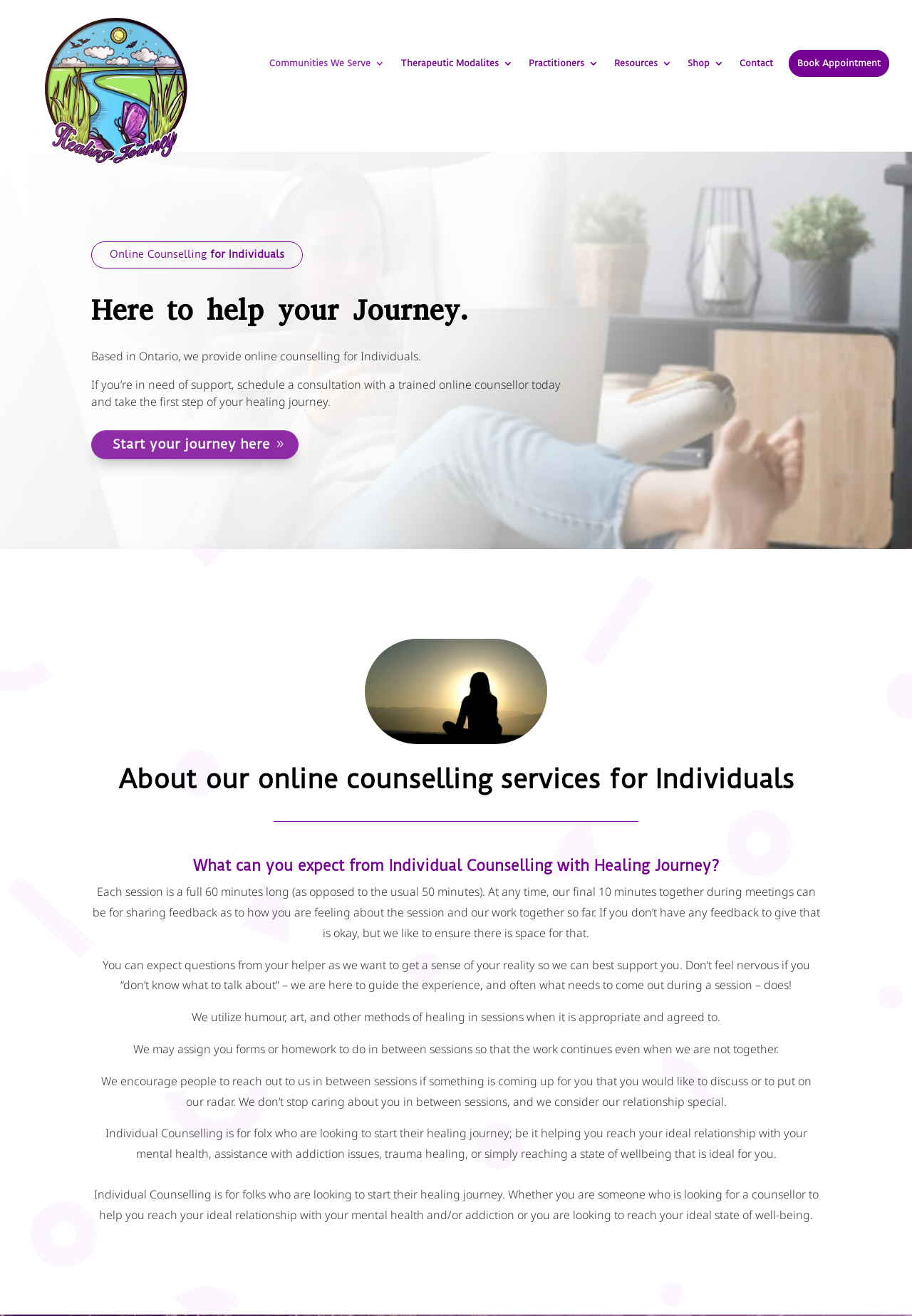What is the duration of each counselling session?
Using the details from the image, give an elaborate explanation to answer the question.

According to the webpage, each session is a full 60 minutes long, which is mentioned in the text 'Each session is a full 60 minutes long (as opposed to the usual 50 minutes).' This implies that the counselling sessions provided by Healing Journey are 60 minutes long.